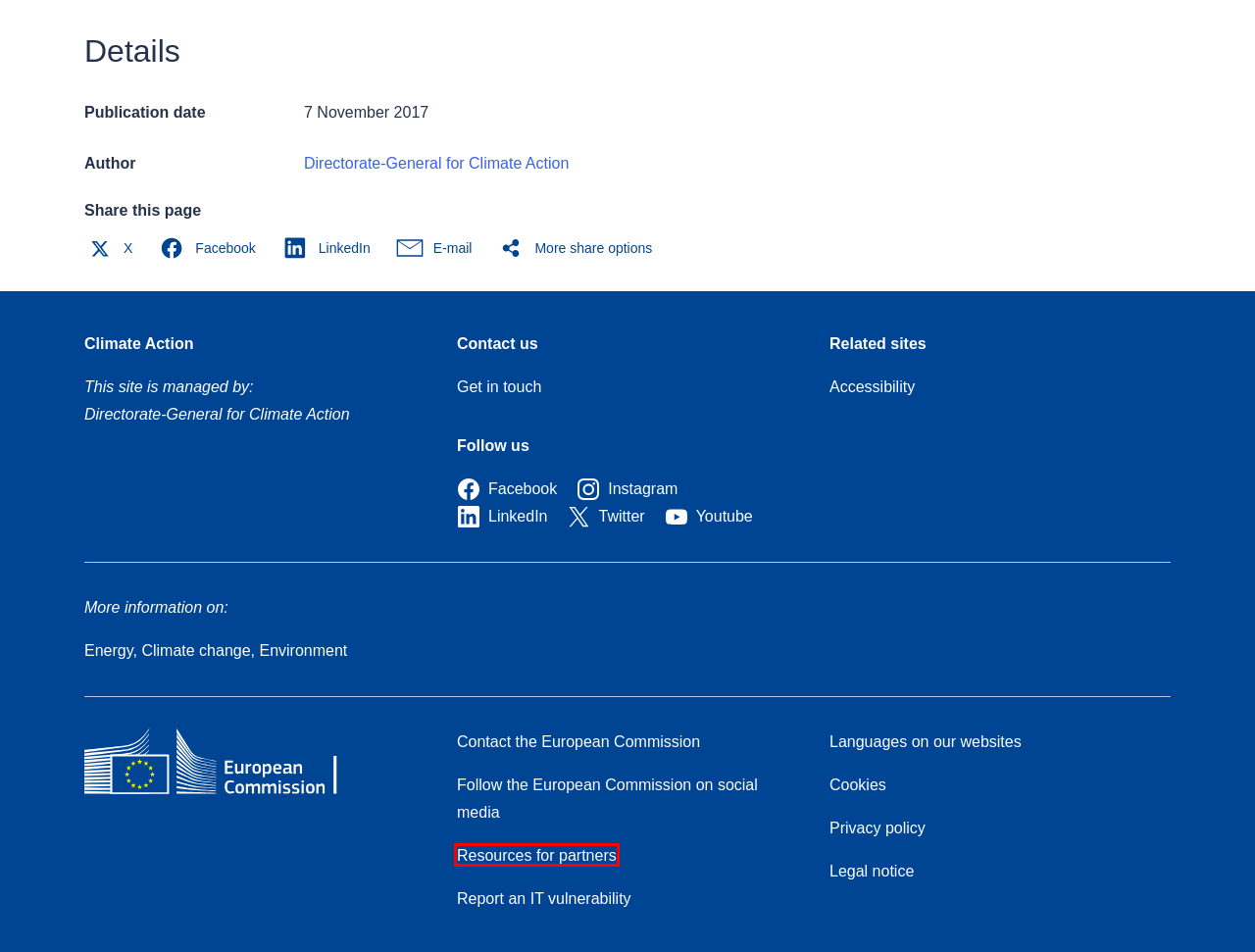Given a webpage screenshot featuring a red rectangle around a UI element, please determine the best description for the new webpage that appears after the element within the bounding box is clicked. The options are:
A. Privacy policy for websites managed by the European Commission - European Commission
B. Vulnerability Disclosure Policy - European Commission
C. Social media accounts | European Union
D. Languages on the European Commission websites
E. Cookies policy - European Commission
F. Contact - European Commission
G. Resources for partners - European Commission
H. Legal notice - European Commission

G